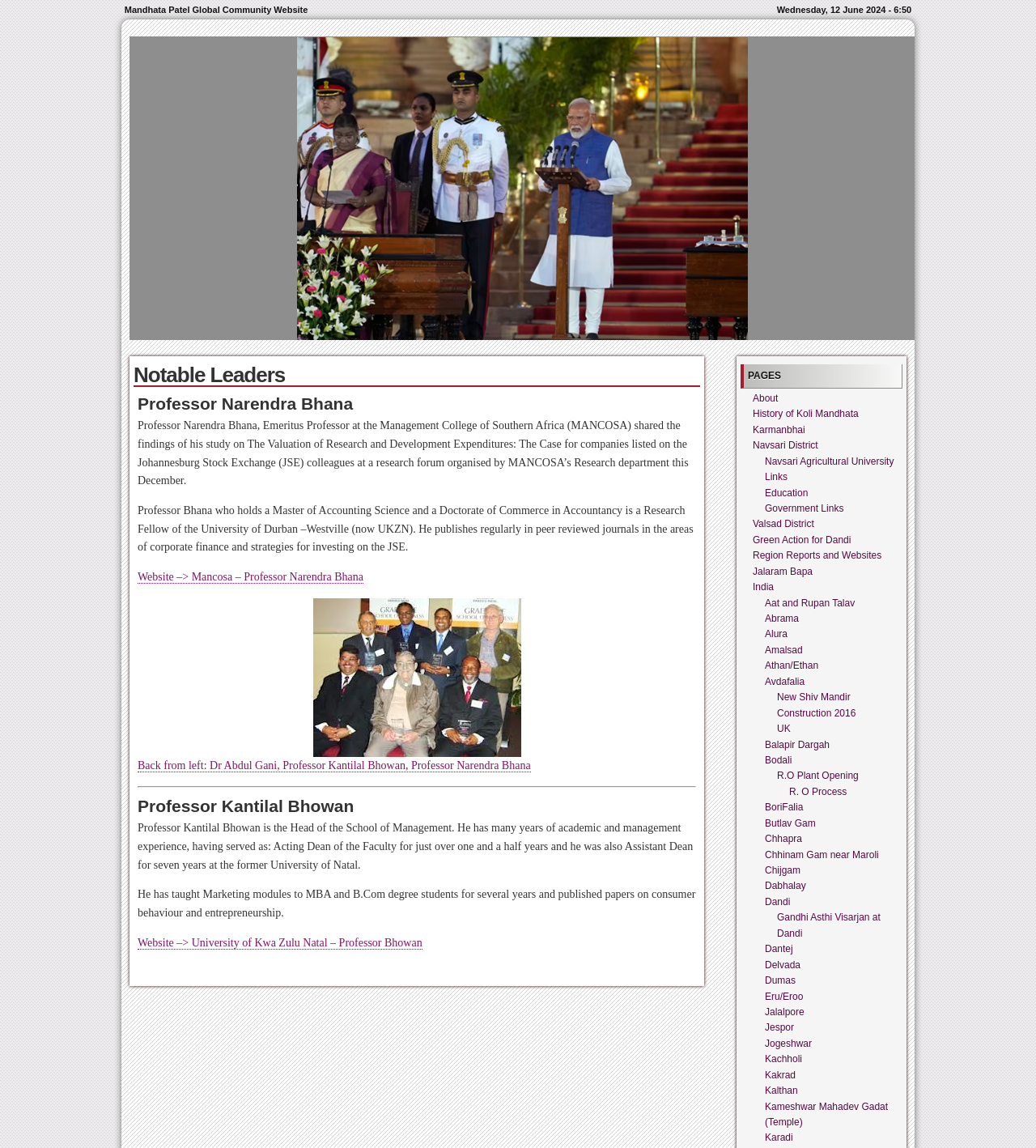Please mark the clickable region by giving the bounding box coordinates needed to complete this instruction: "Learn about Navsari District".

[0.727, 0.383, 0.79, 0.393]